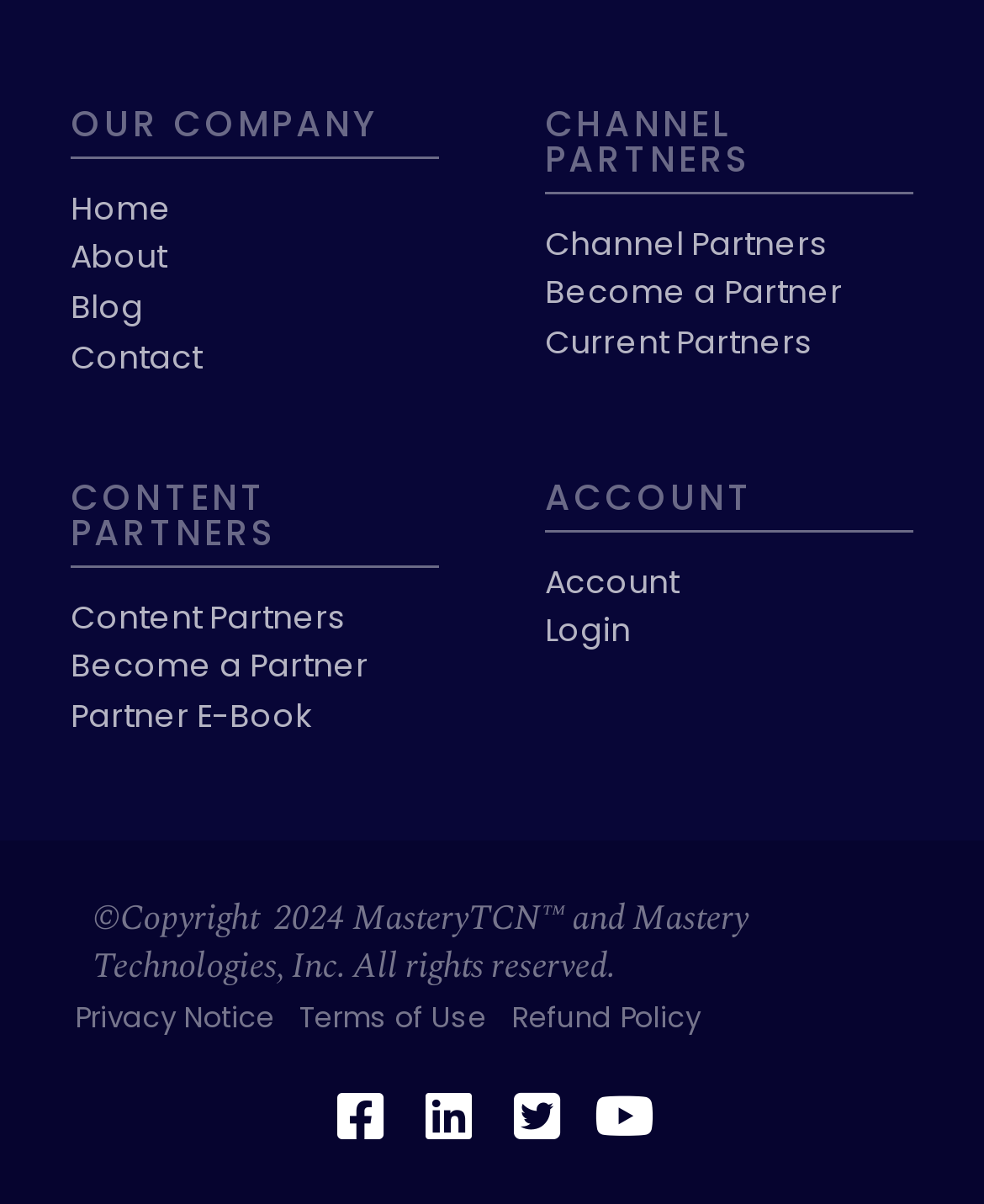How many social media links are at the bottom of the page? Based on the screenshot, please respond with a single word or phrase.

4